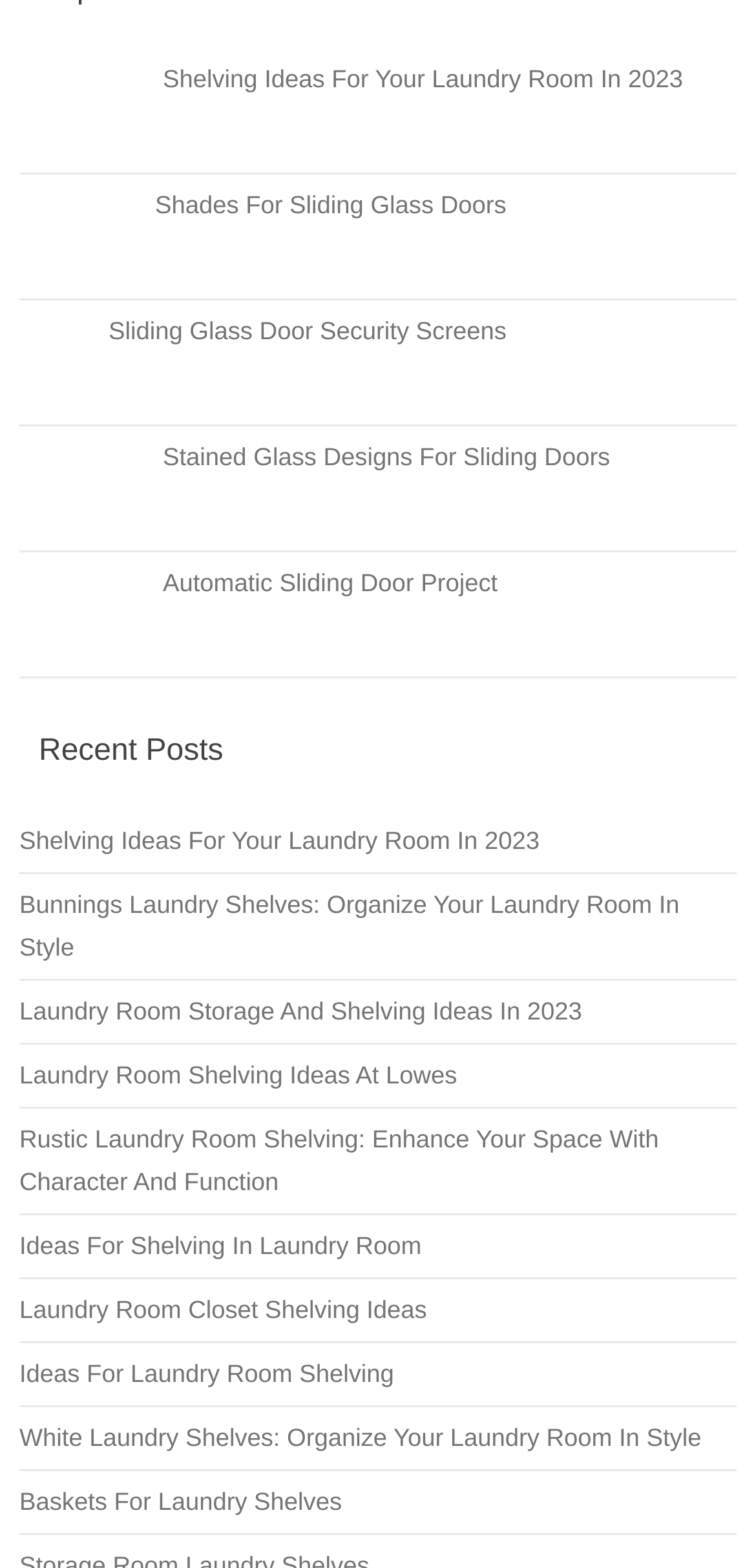Given the webpage screenshot and the description, determine the bounding box coordinates (top-left x, top-left y, bottom-right x, bottom-right y) that define the location of the UI element matching this description: Ideas For Laundry Room Shelving

[0.026, 0.866, 0.521, 0.885]